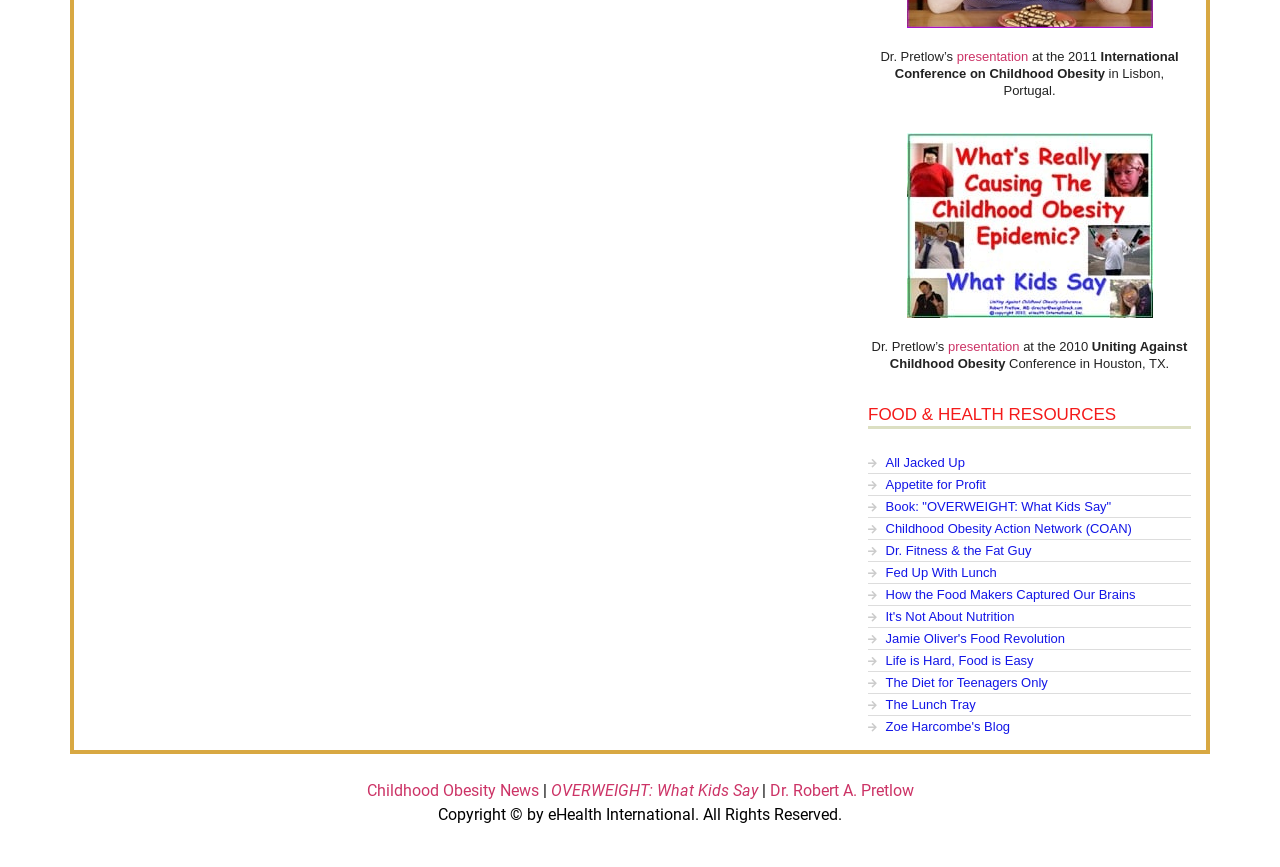Use one word or a short phrase to answer the question provided: 
What is the category of resources listed?

Food & Health